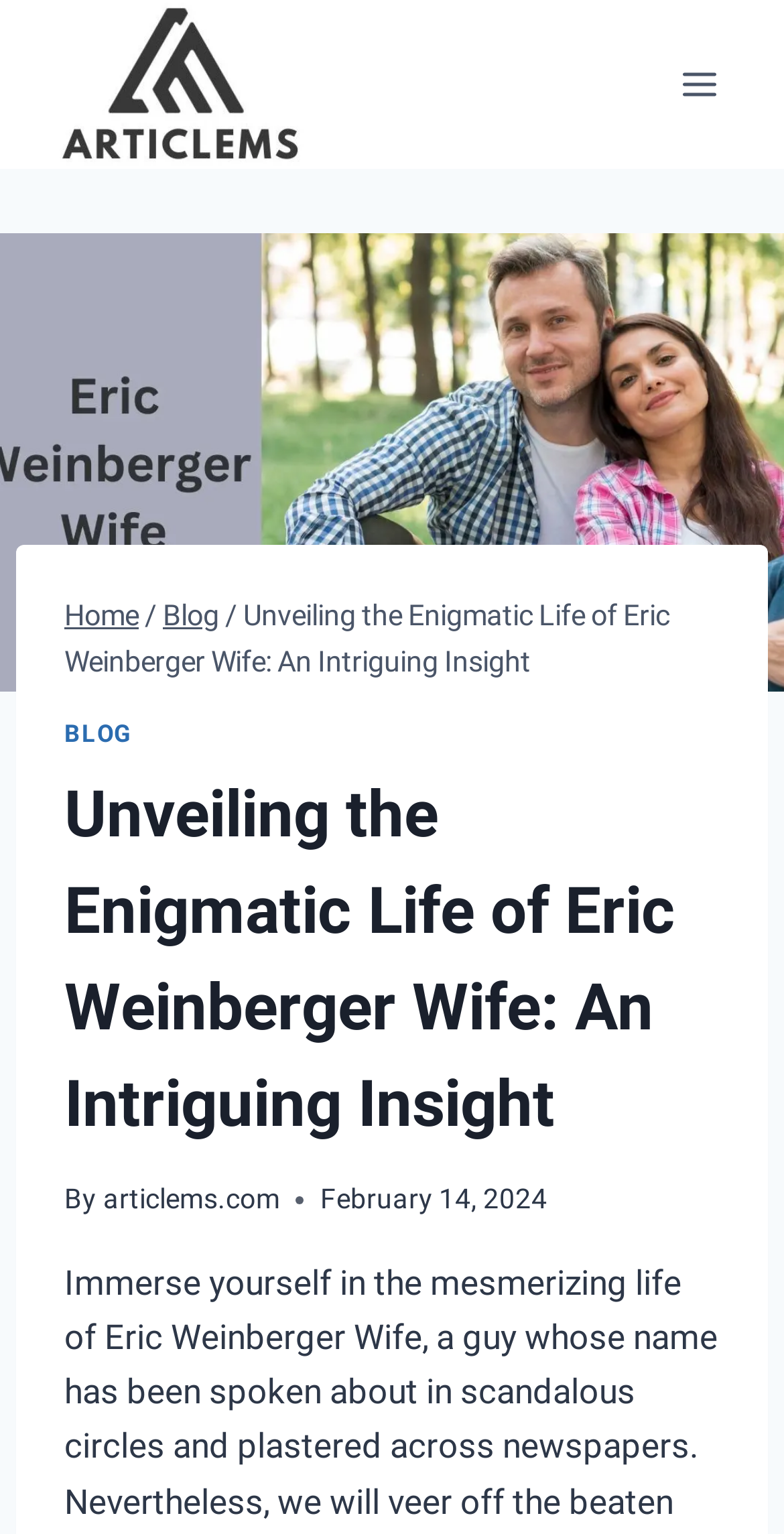Predict the bounding box of the UI element based on the description: "Blog". The coordinates should be four float numbers between 0 and 1, formatted as [left, top, right, bottom].

[0.208, 0.39, 0.279, 0.413]